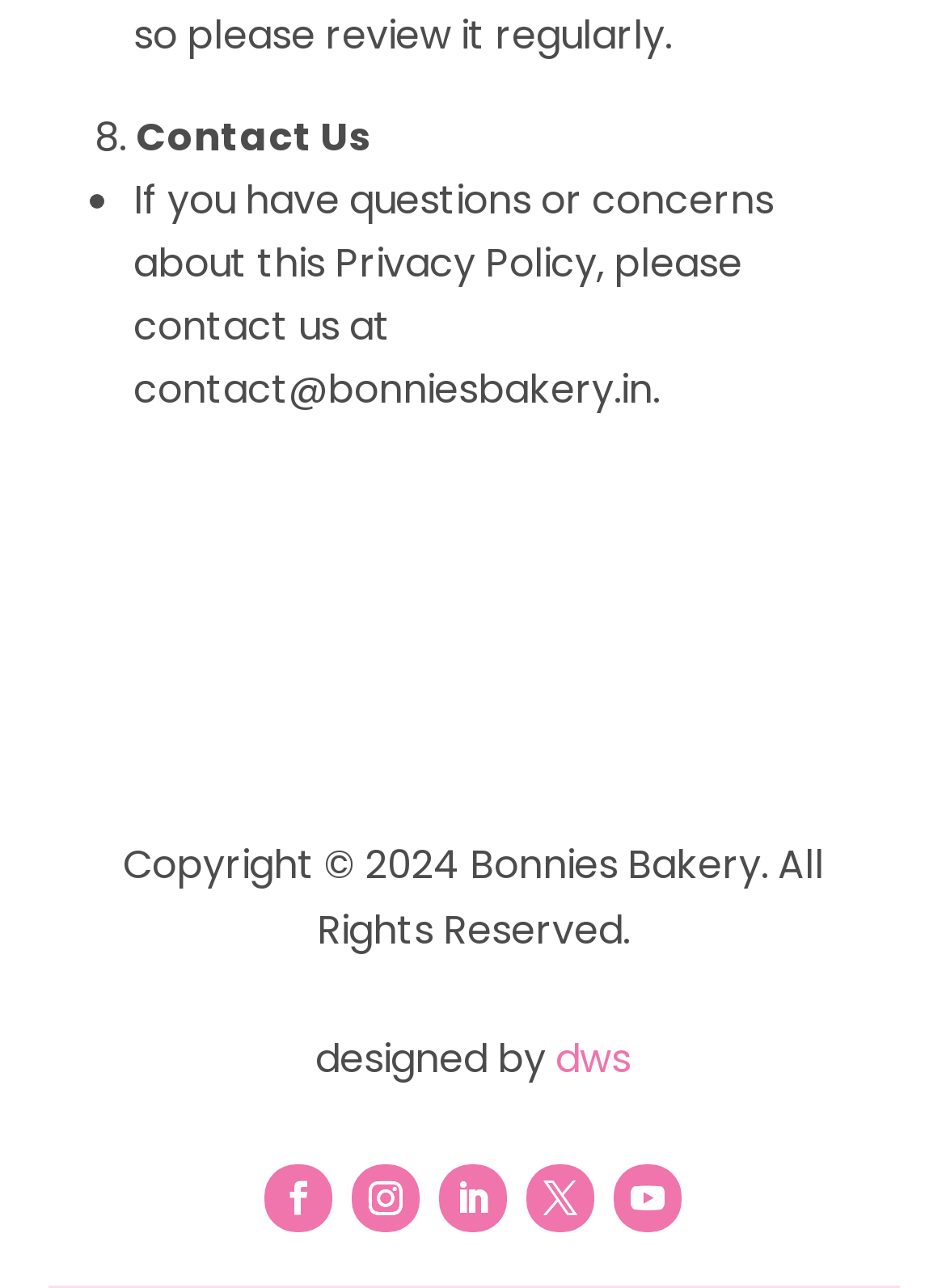How many social media links are present?
Look at the image and answer the question with a single word or phrase.

5